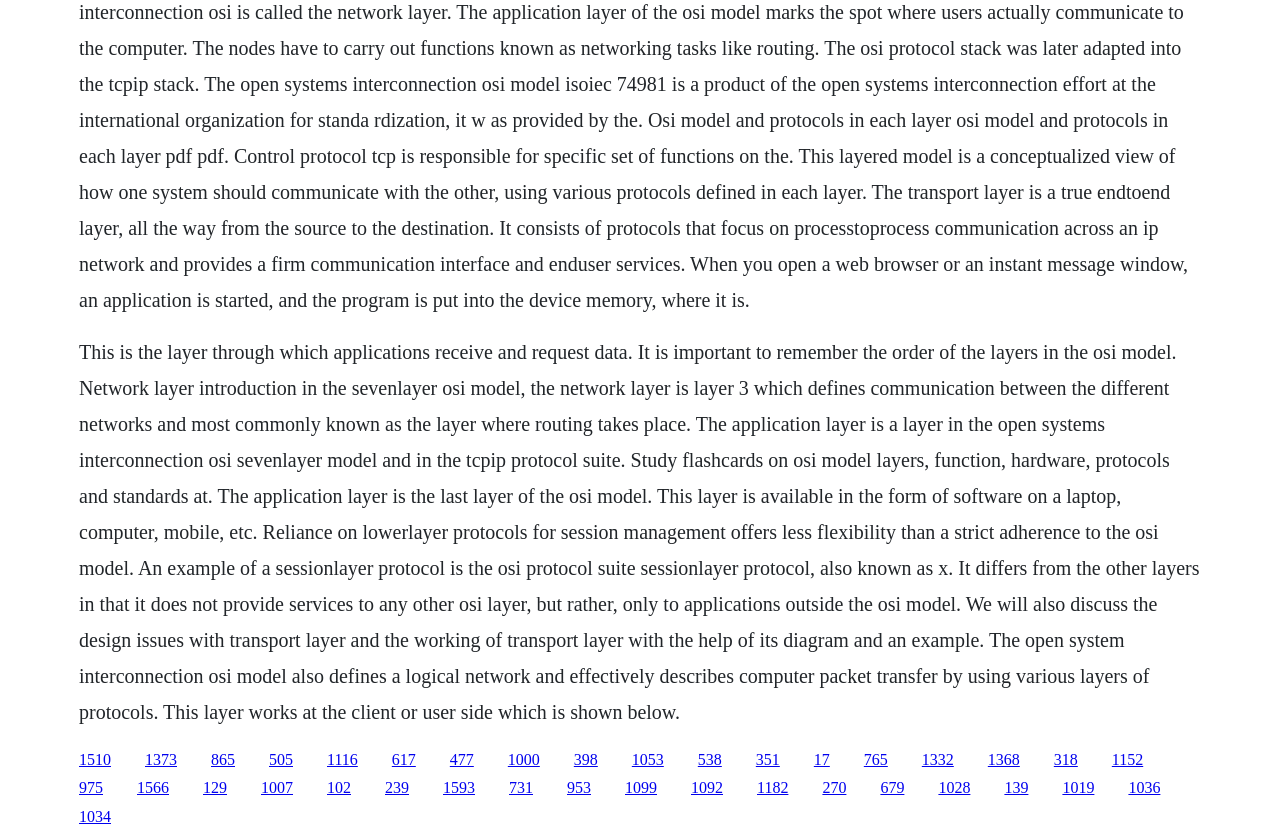Carefully observe the image and respond to the question with a detailed answer:
What is the layer where routing takes place?

According to the text, the network layer is layer 3 in the OSI model, and it is where routing takes place.